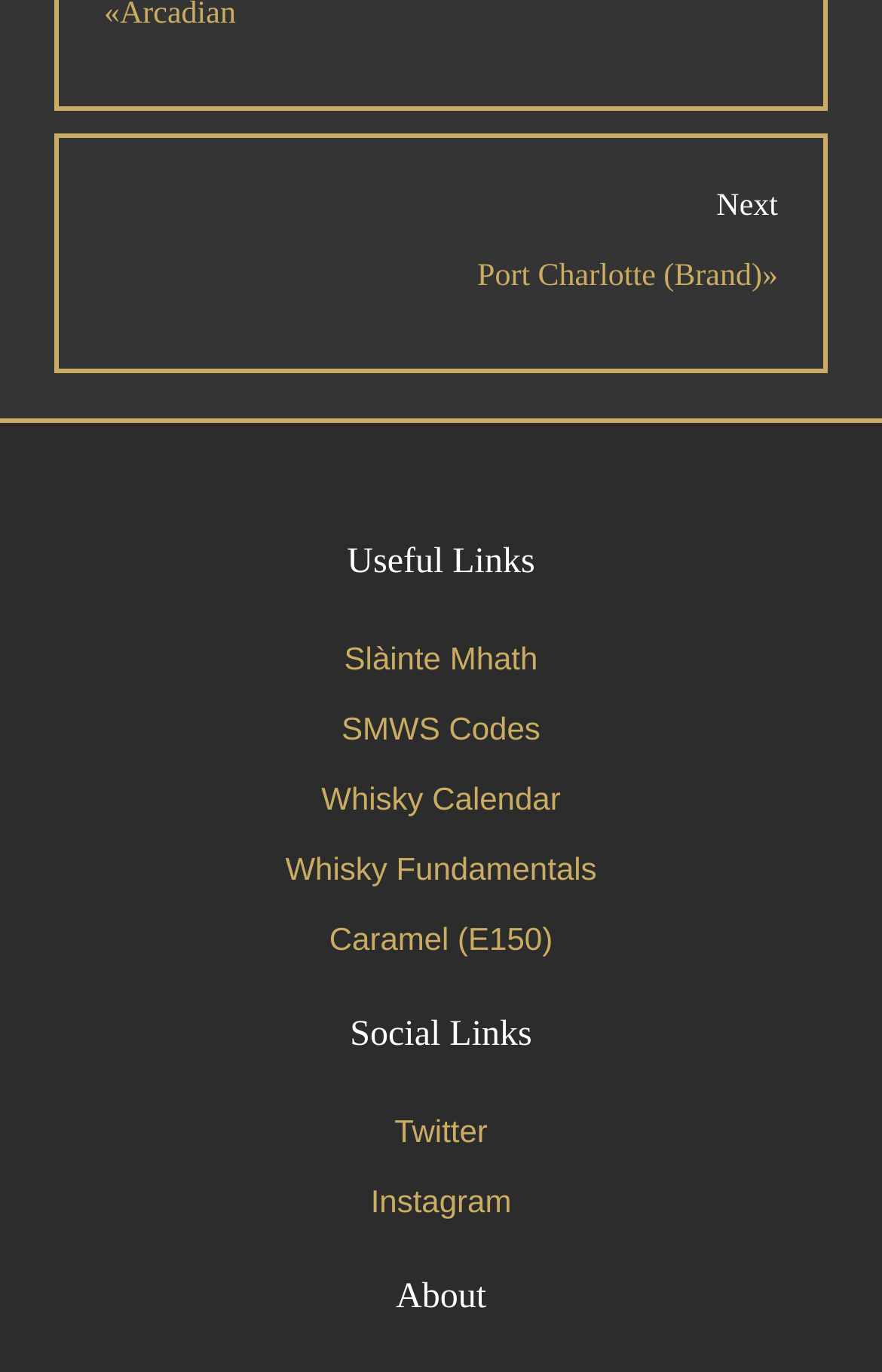Determine the bounding box for the described HTML element: "hi.net". Ensure the coordinates are four float numbers between 0 and 1 in the format [left, top, right, bottom].

None